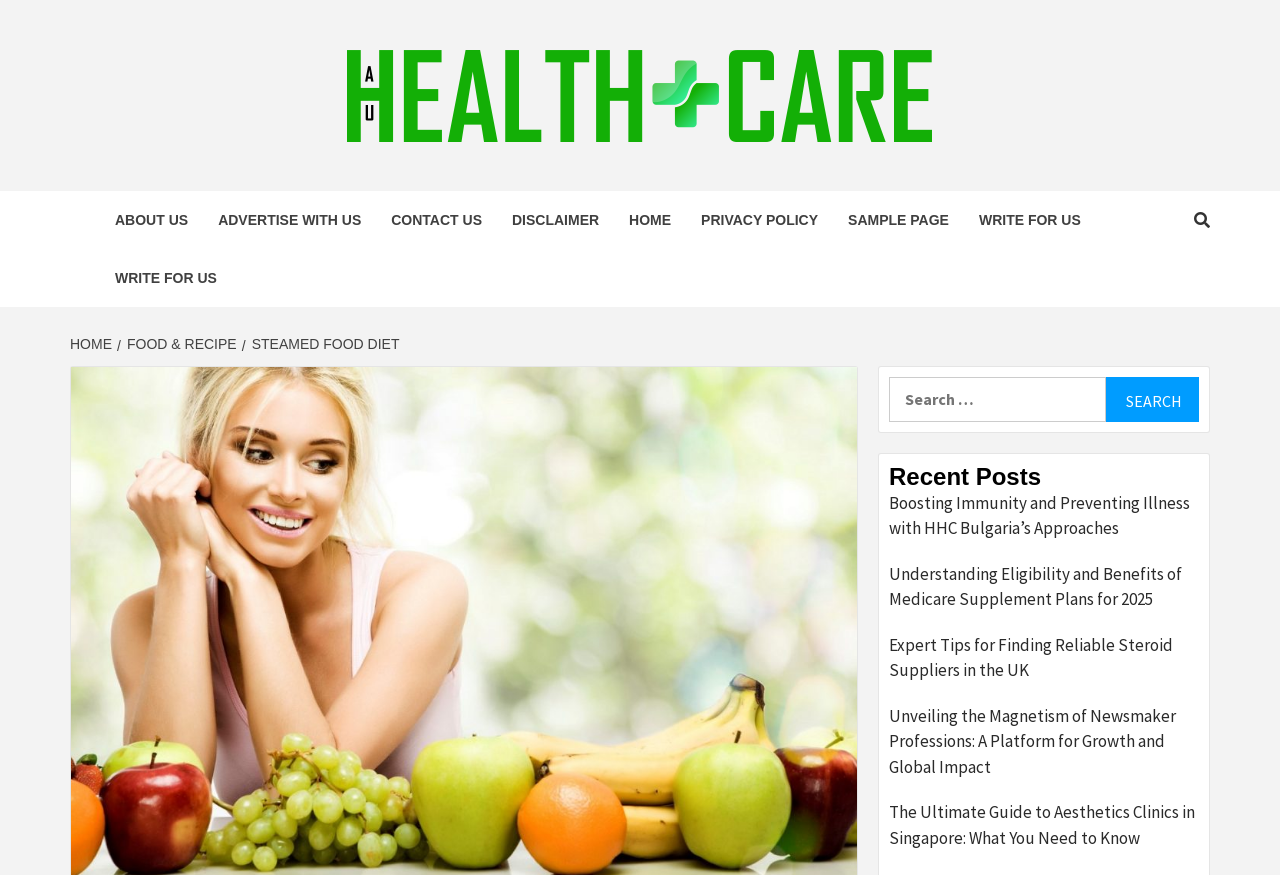What is the theme of the webpage?
Provide a one-word or short-phrase answer based on the image.

Health and wellness